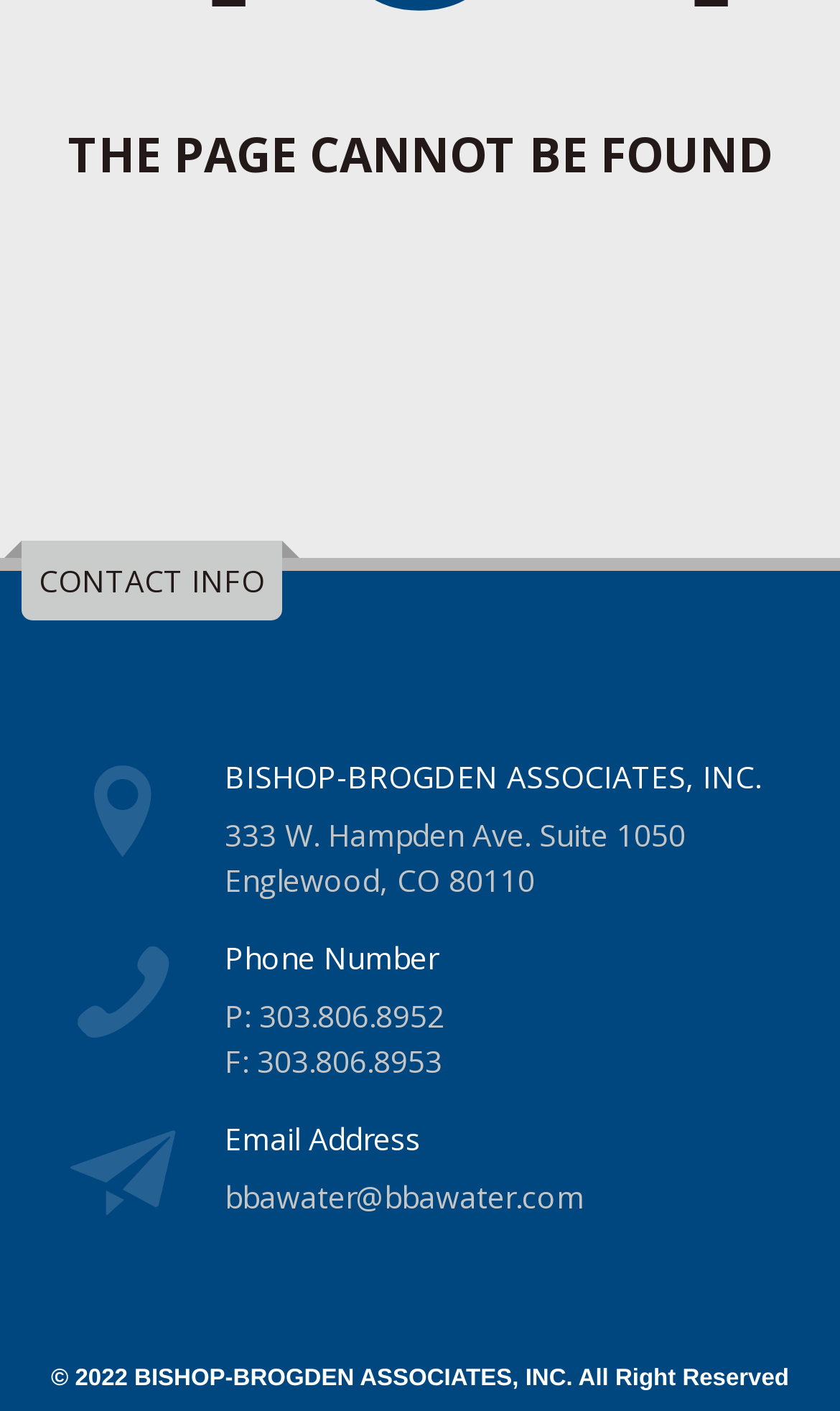What is the address?
Provide a well-explained and detailed answer to the question.

I found the address by looking at the StaticText element with the text '333 W. Hampden Ave. Suite 1050' which is located at [0.267, 0.576, 0.816, 0.605] and has a UI element type of 'StaticText'.